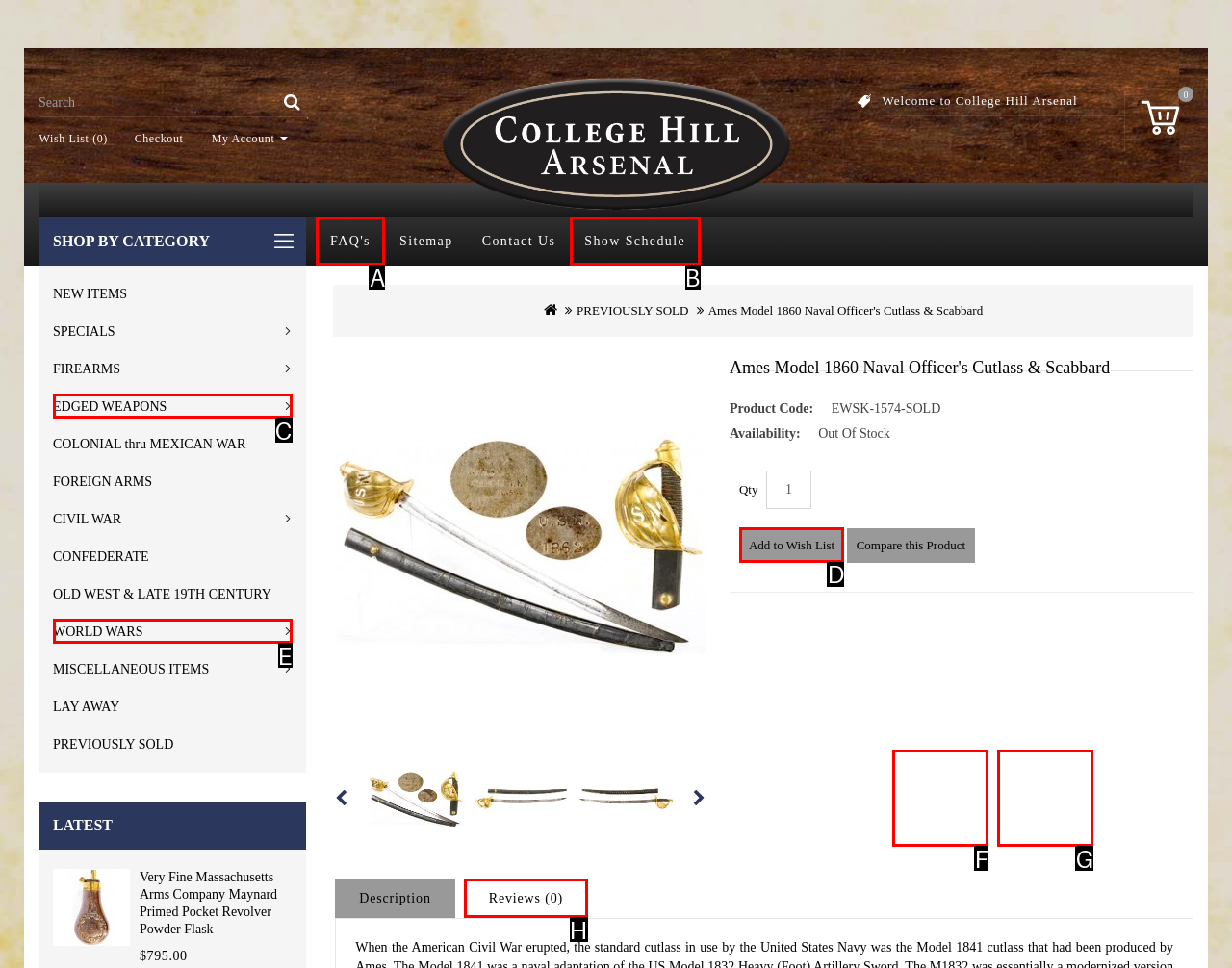Determine the letter of the element I should select to fulfill the following instruction: Add to Wish List. Just provide the letter.

D